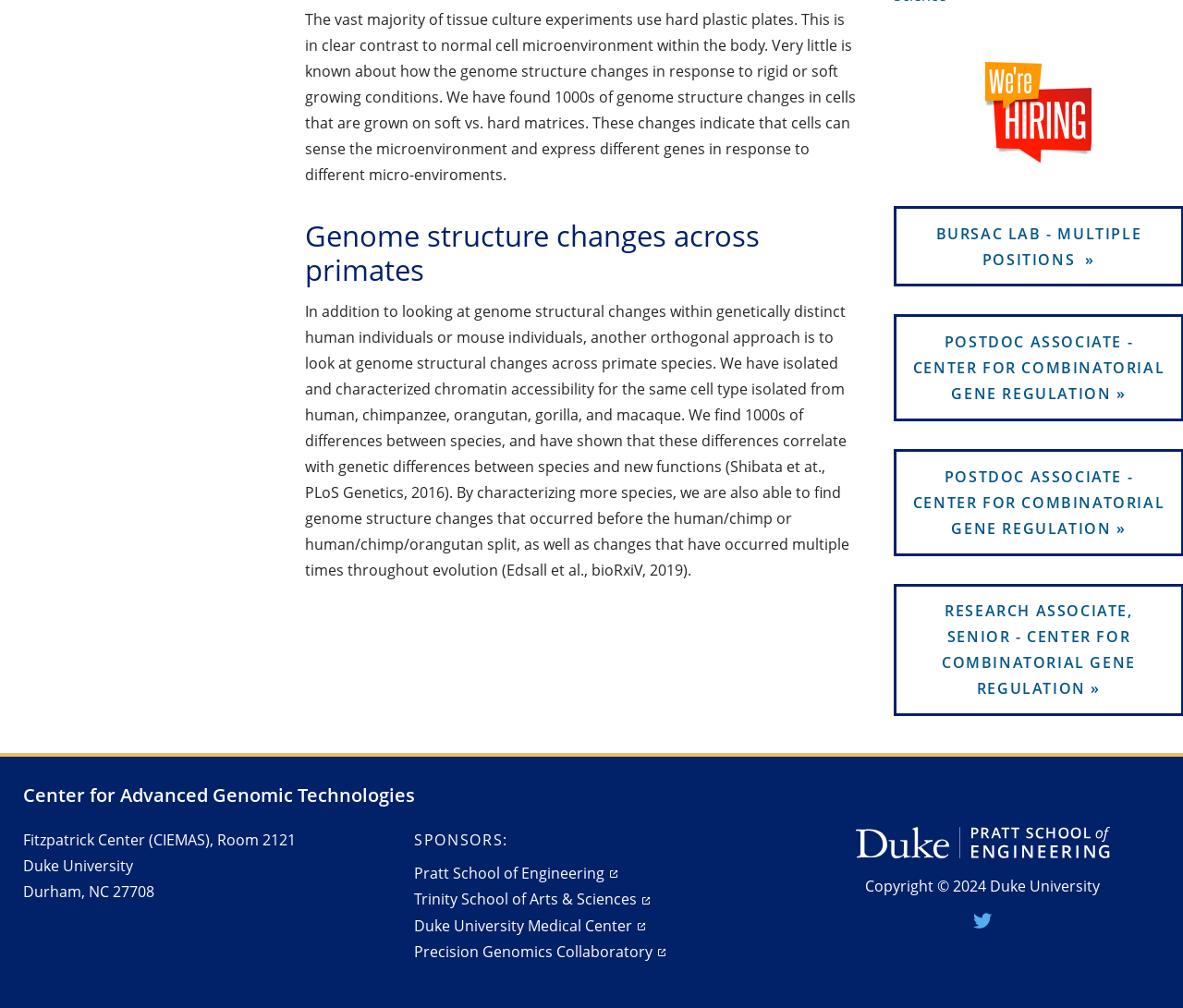Using details from the image, please answer the following question comprehensively:
Who are the sponsors of the Center for Advanced Genomic Technologies?

I found the list of sponsors by looking at the static text elements at the bottom of the webpage. The text mentions 'Pratt School of Engineering', 'Trinity School of Arts & Sciences', 'Duke University Medical Center', and 'Precision Genomics Collaboratory', indicating that these are the sponsors of the center.